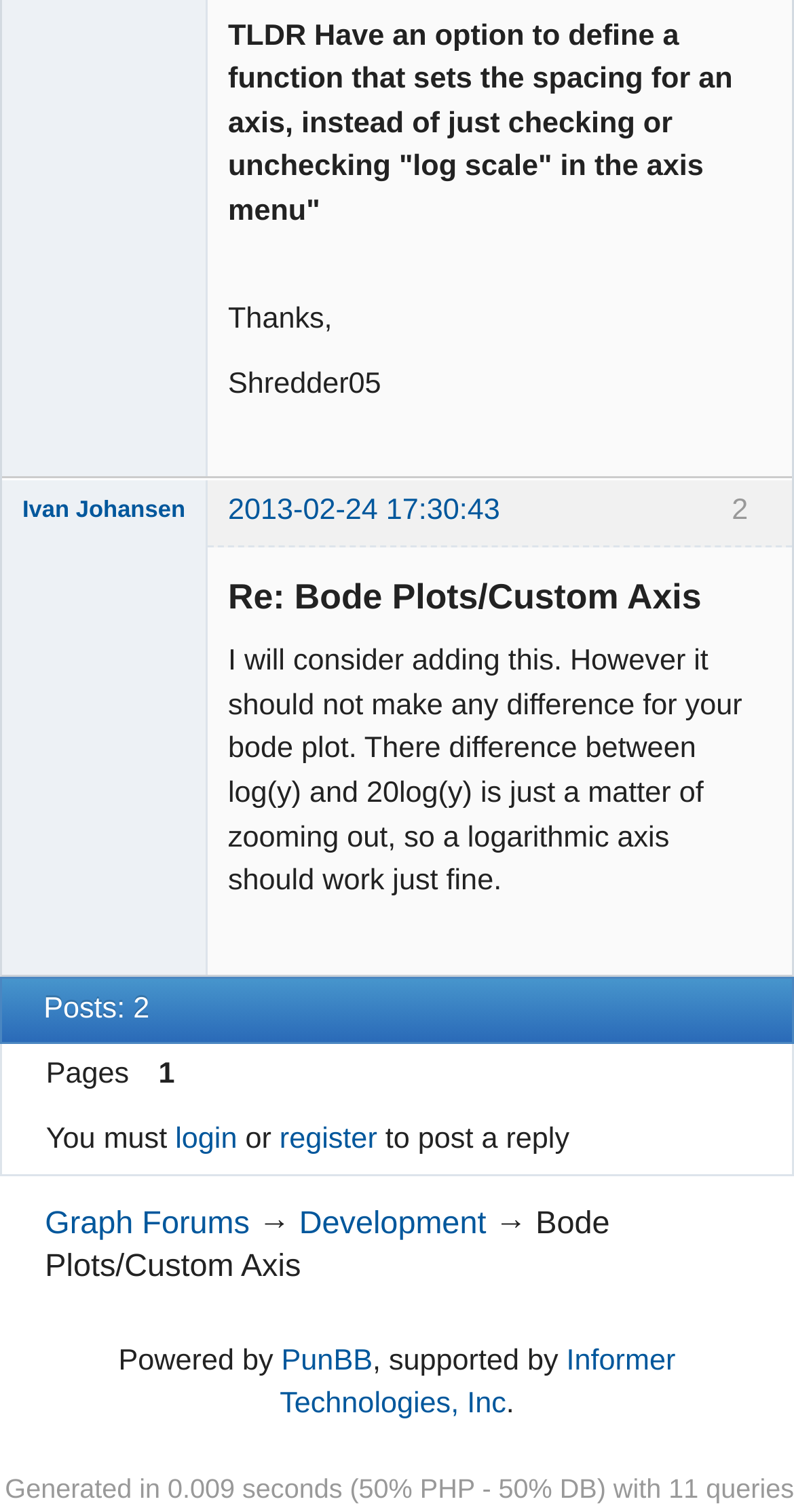Identify the bounding box coordinates for the element you need to click to achieve the following task: "View user profile". The coordinates must be four float values ranging from 0 to 1, formatted as [left, top, right, bottom].

[0.028, 0.325, 0.233, 0.354]